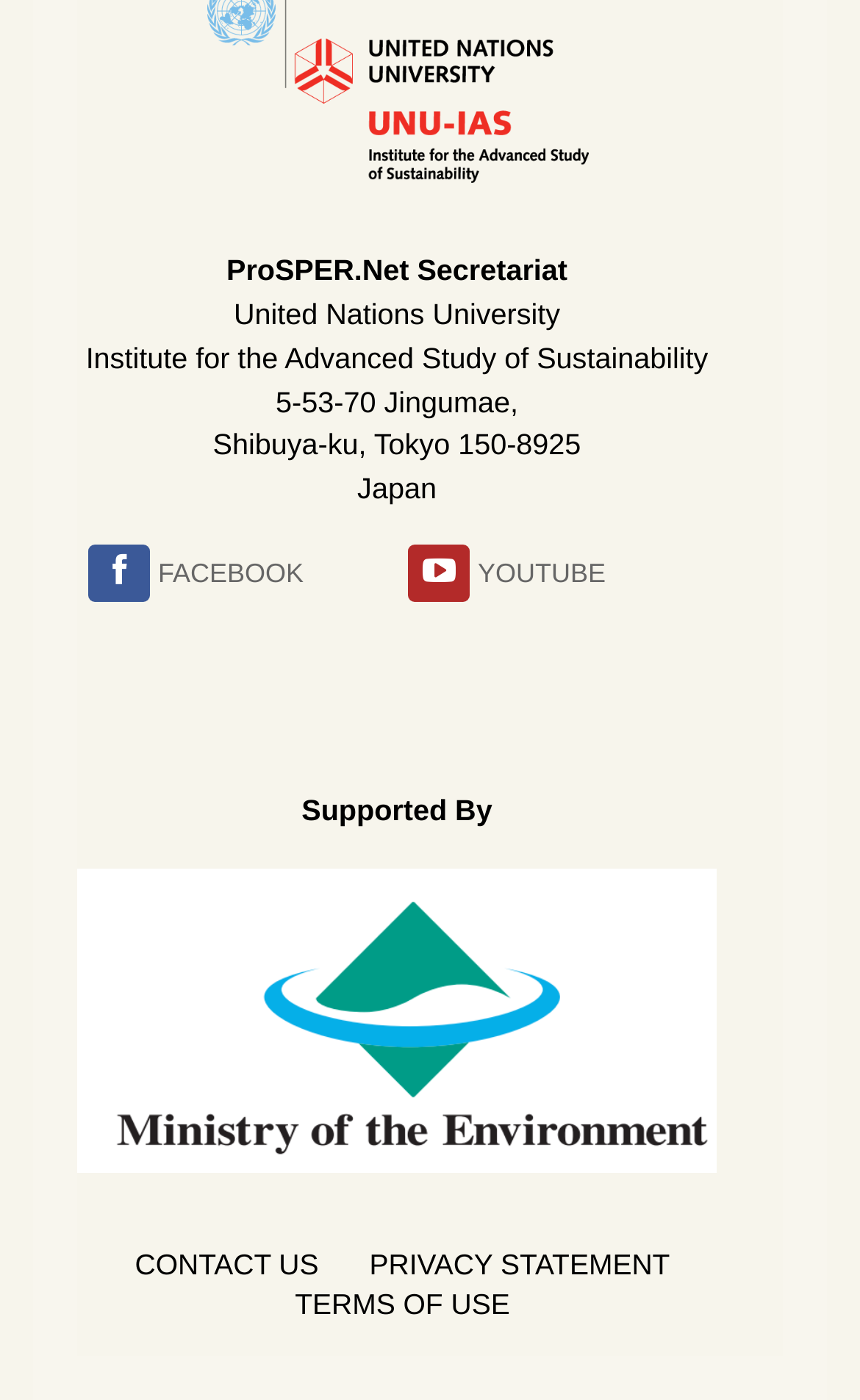What is the address of the organization?
Look at the image and provide a detailed response to the question.

The address of the organization can be found in the static text elements '5-53-70 Jingumae,', 'Shibuya-ku, Tokyo 150-8925', and 'Japan' located at the top of the webpage, which provides the complete address of the organization.